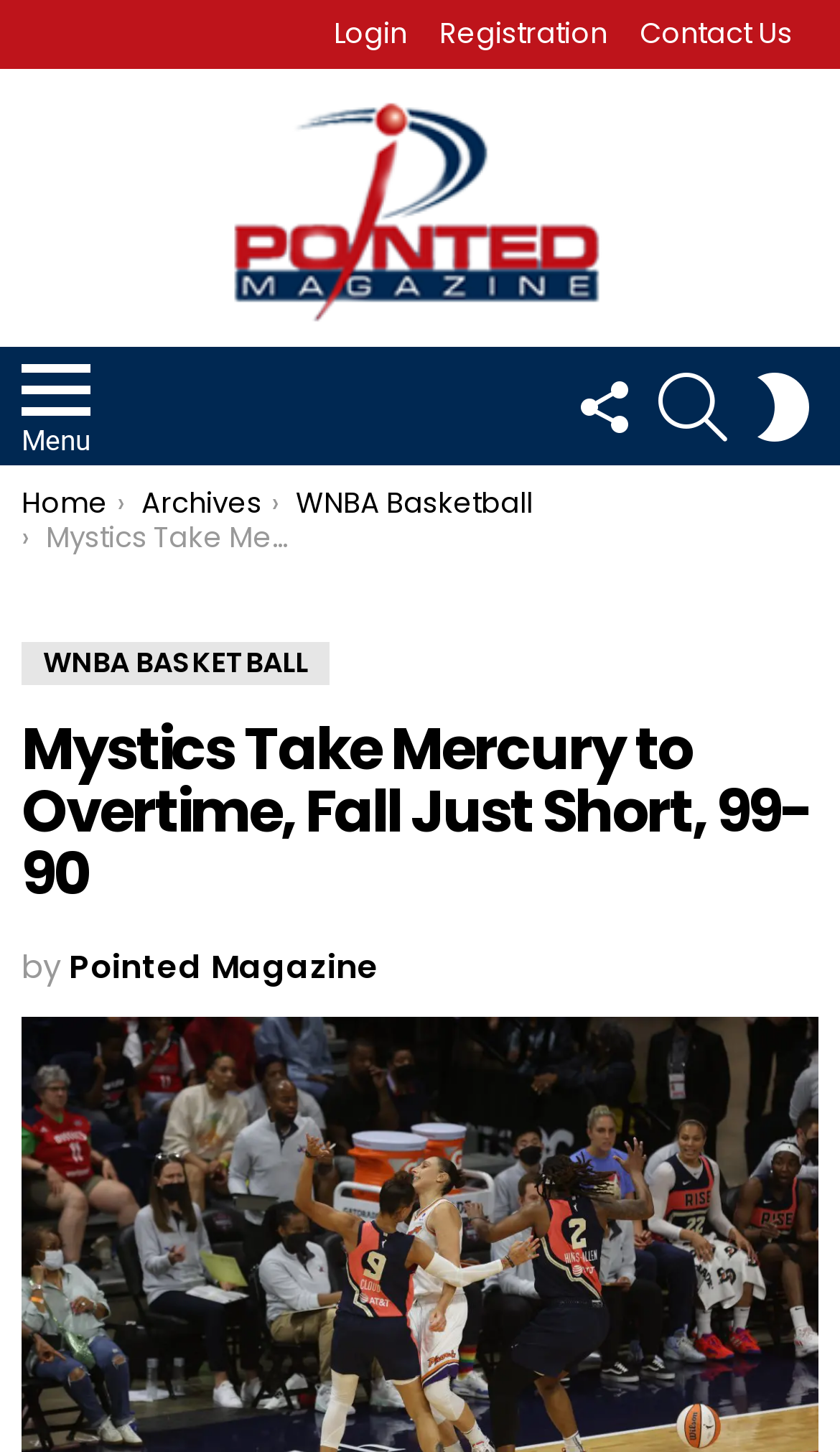Identify the bounding box coordinates of the section to be clicked to complete the task described by the following instruction: "read the article about WNBA basketball". The coordinates should be four float numbers between 0 and 1, formatted as [left, top, right, bottom].

[0.026, 0.442, 0.392, 0.472]